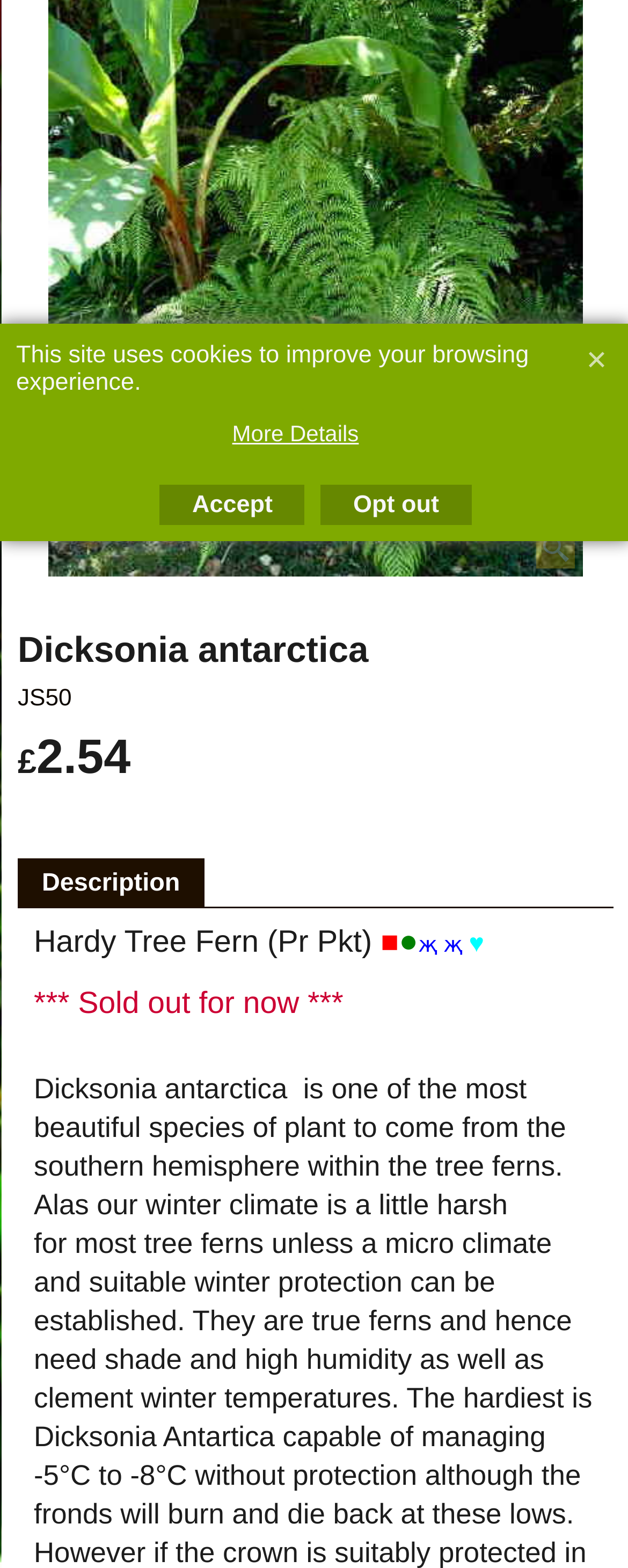Using the webpage screenshot and the element description Dicksonia antarctica, determine the bounding box coordinates. Specify the coordinates in the format (top-left x, top-left y, bottom-right x, bottom-right y) with values ranging from 0 to 1.

[0.028, 0.402, 0.977, 0.467]